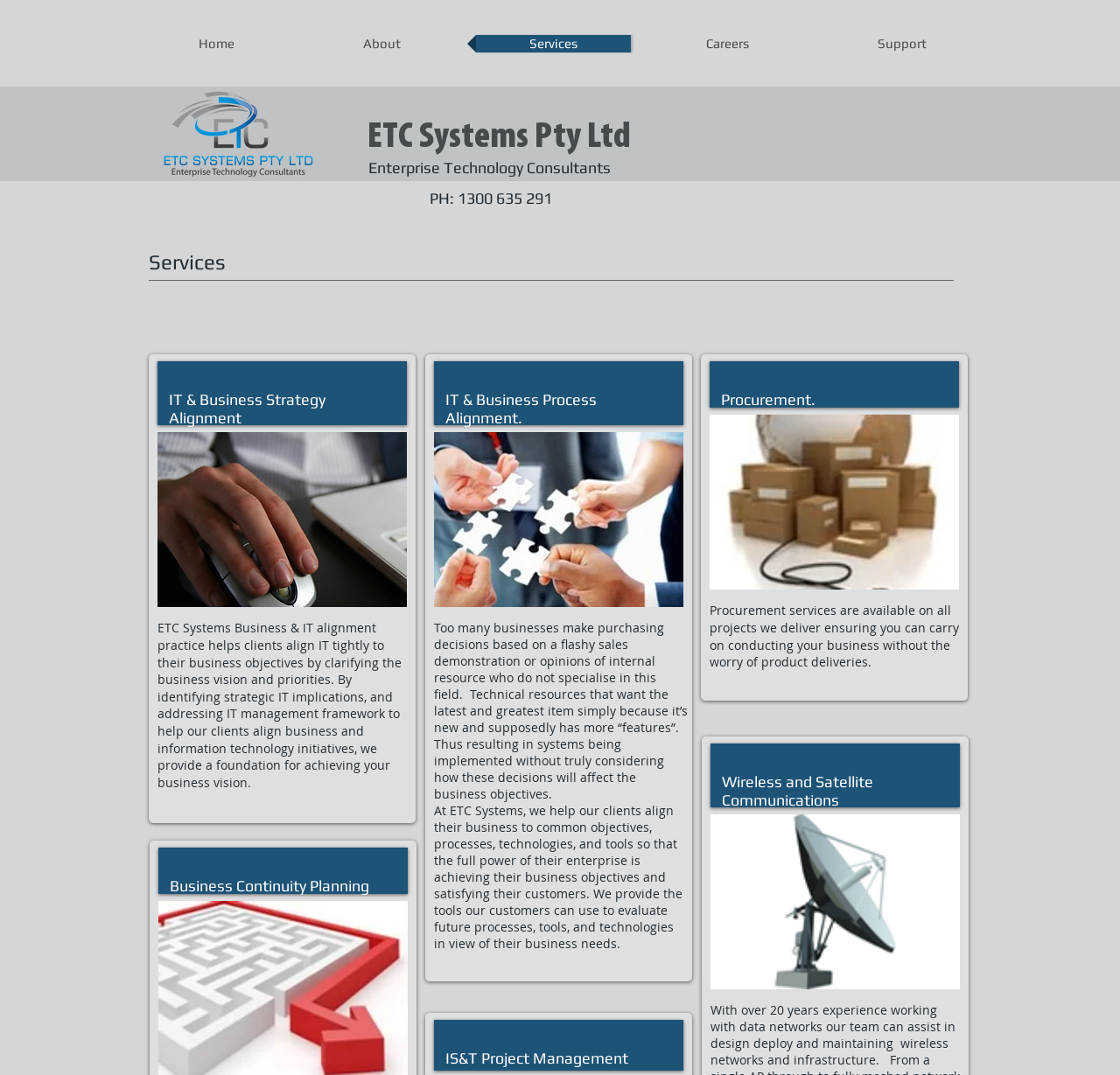What is the topic of the text that starts with 'Too many businesses...'?
Please answer the question with a single word or phrase, referencing the image.

Business Continuity Planning